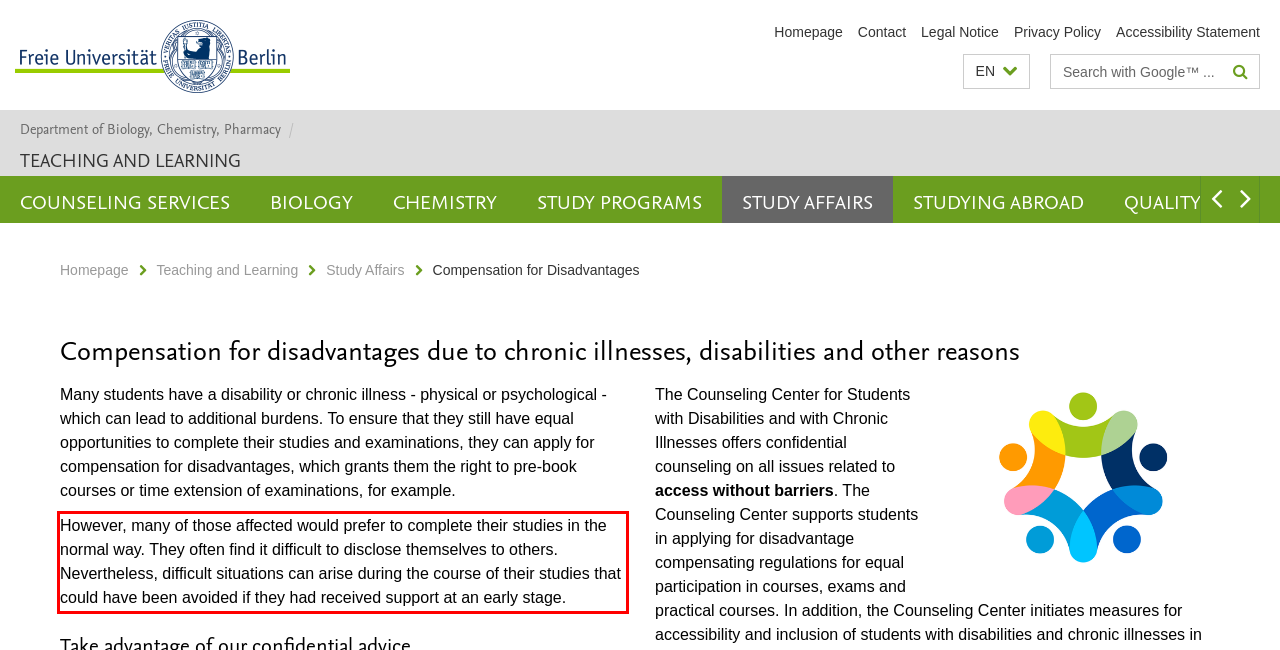Look at the screenshot of the webpage, locate the red rectangle bounding box, and generate the text content that it contains.

However, many of those affected would prefer to complete their studies in the normal way. They often find it difficult to disclose themselves to others. Nevertheless, difficult situations can arise during the course of their studies that could have been avoided if they had received support at an early stage.